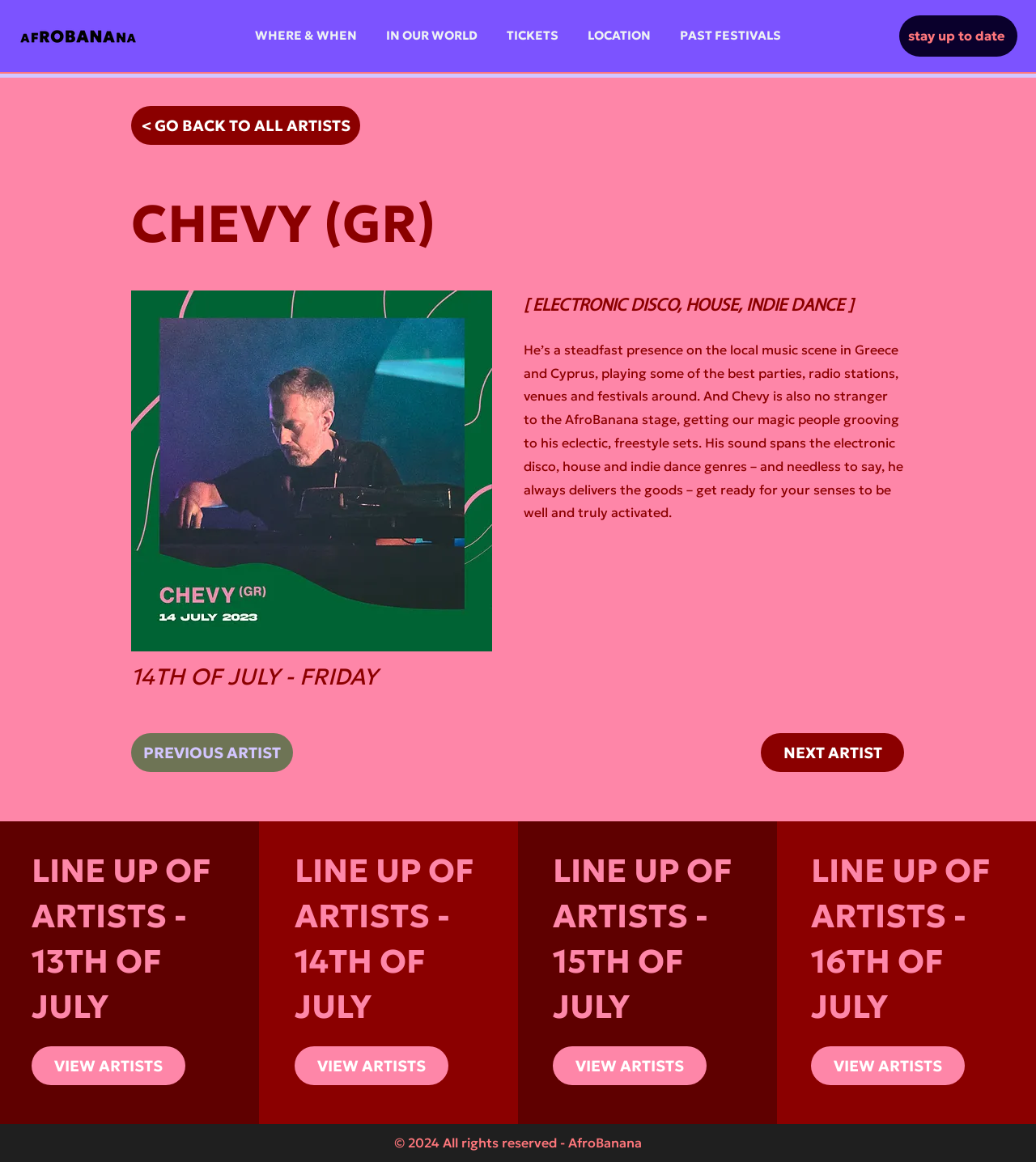Please locate the bounding box coordinates of the element that should be clicked to complete the given instruction: "Read the 'Accuser of the Brethren' post".

None